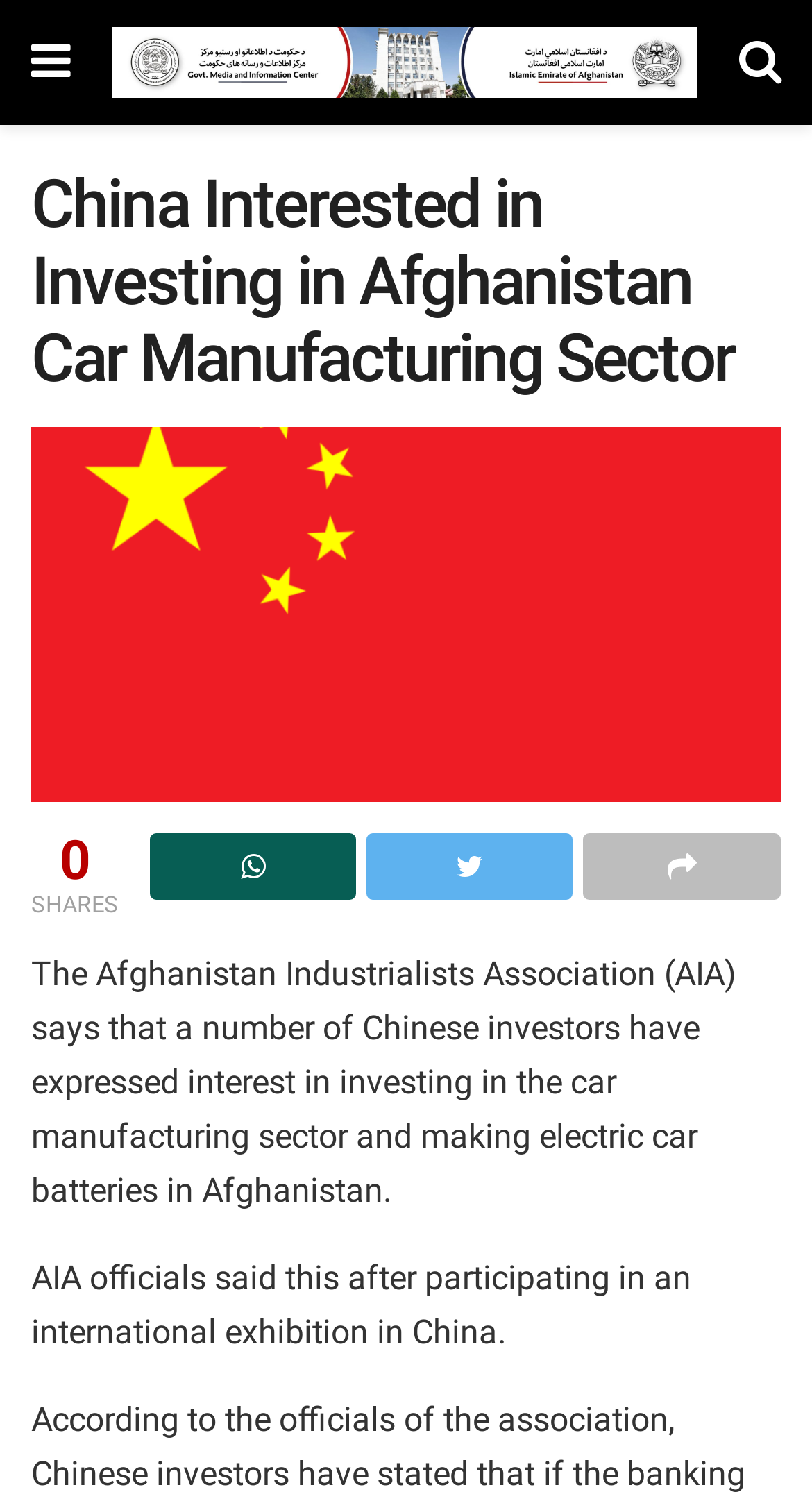What type of exhibition did AIA officials participate in?
Please provide a single word or phrase as your answer based on the screenshot.

International exhibition